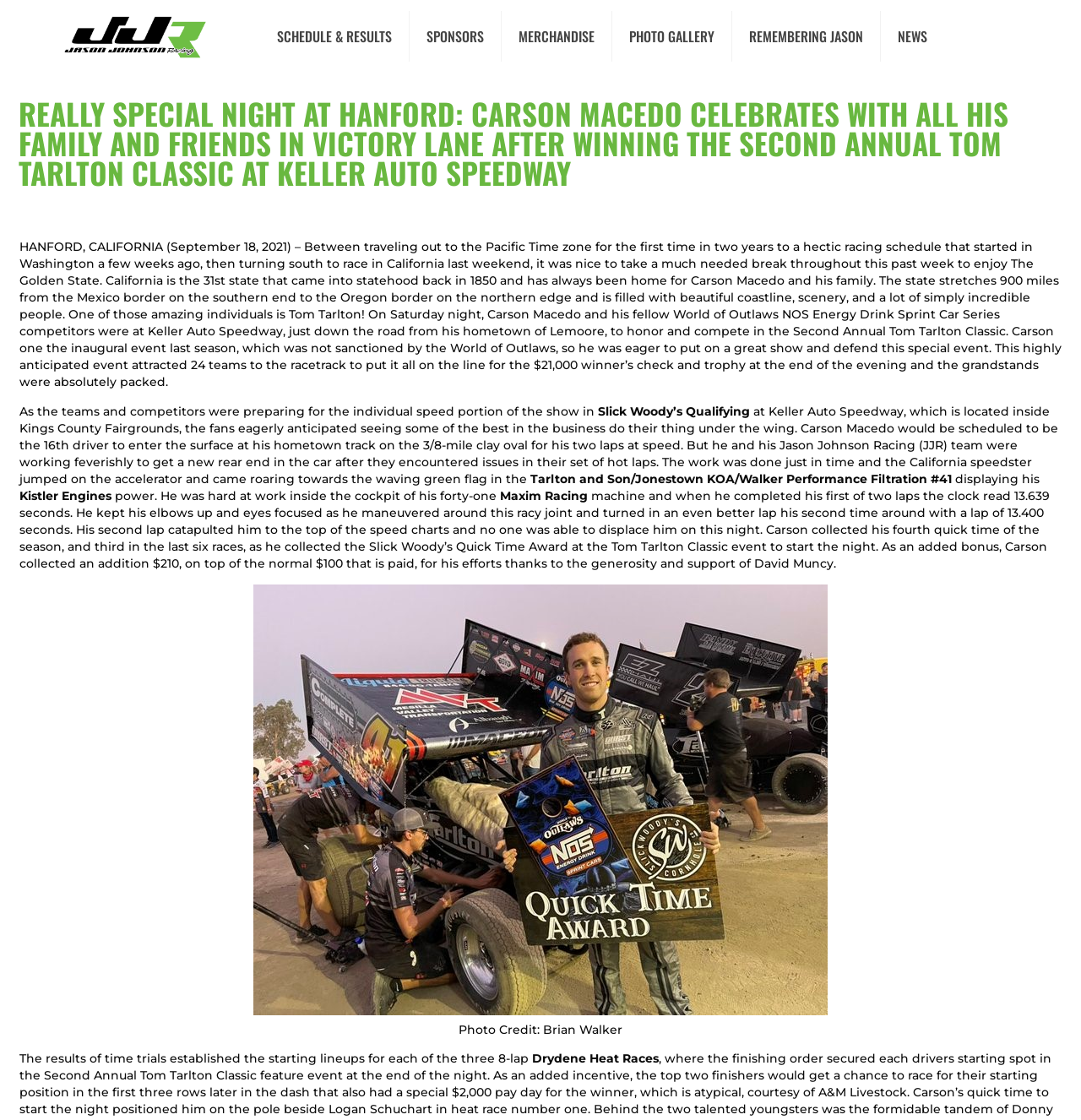Identify the webpage's primary heading and generate its text.

REALLY SPECIAL NIGHT AT HANFORD: CARSON MACEDO CELEBRATES WITH ALL HIS FAMILY AND FRIENDS IN VICTORY LANE AFTER WINNING THE SECOND ANNUAL TOM TARLTON CLASSIC AT KELLER AUTO SPEEDWAY